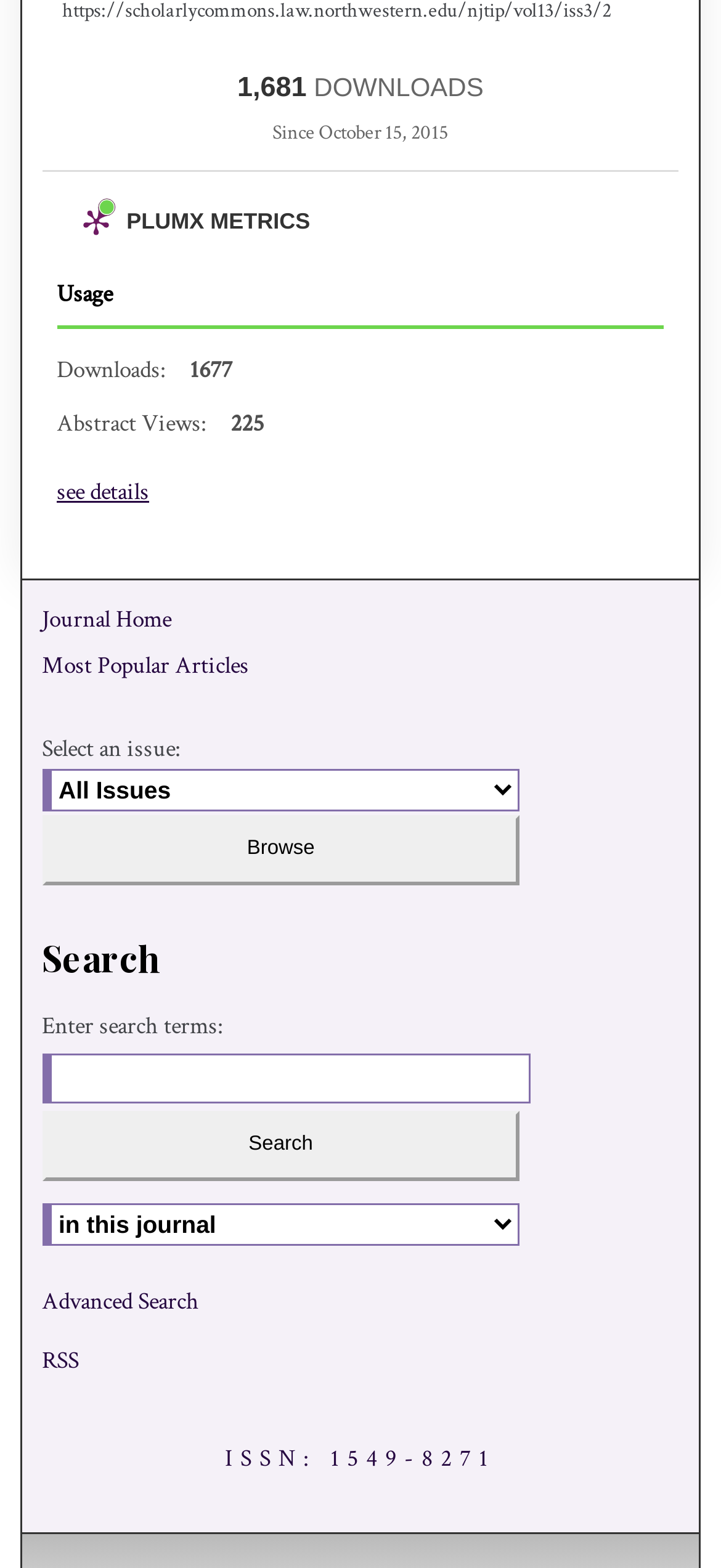What is the number of downloads?
Look at the screenshot and respond with one word or a short phrase.

1677